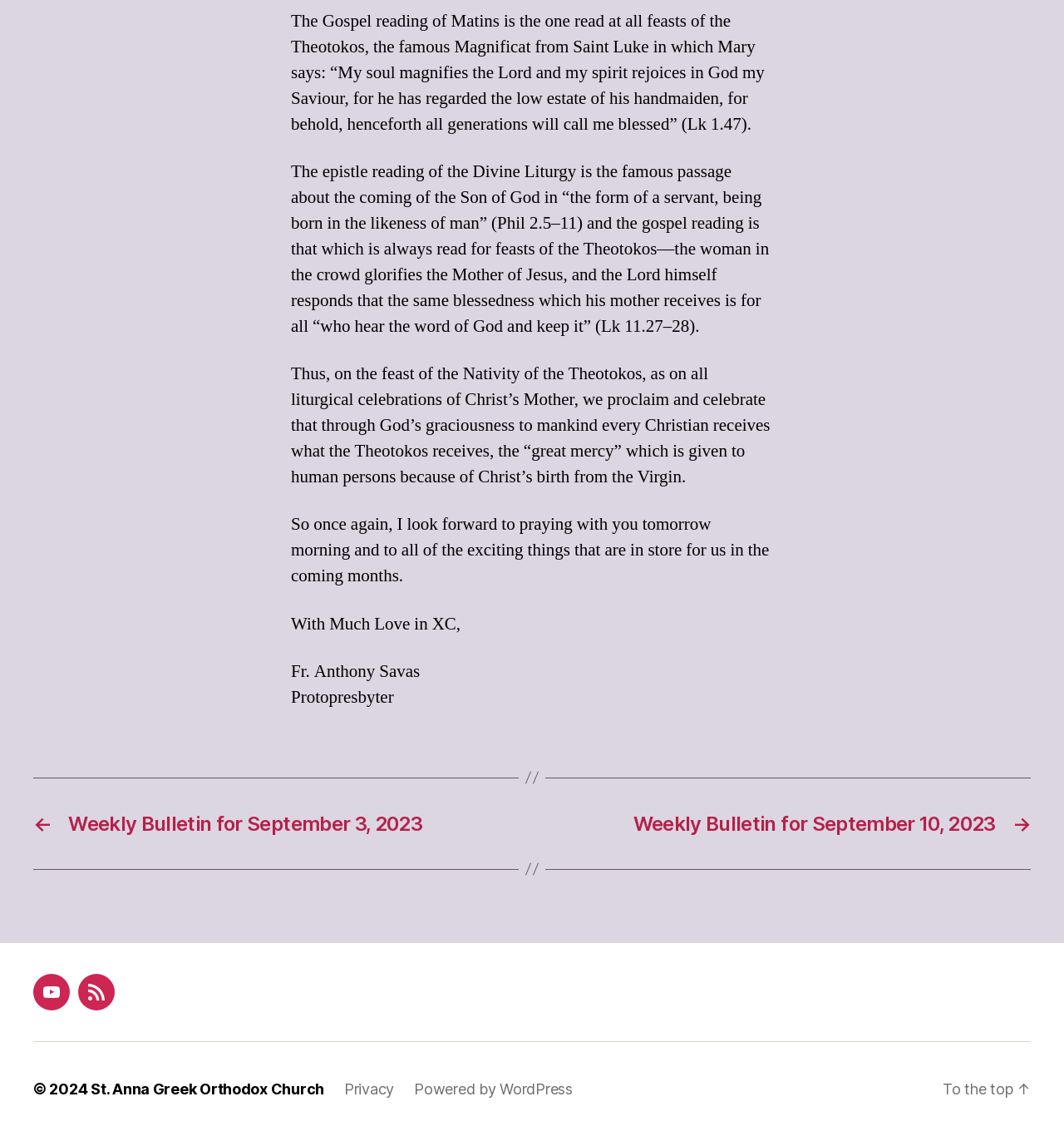Locate the bounding box for the described UI element: "Privacy". Ensure the coordinates are four float numbers between 0 and 1, formatted as [left, top, right, bottom].

[0.323, 0.951, 0.37, 0.966]